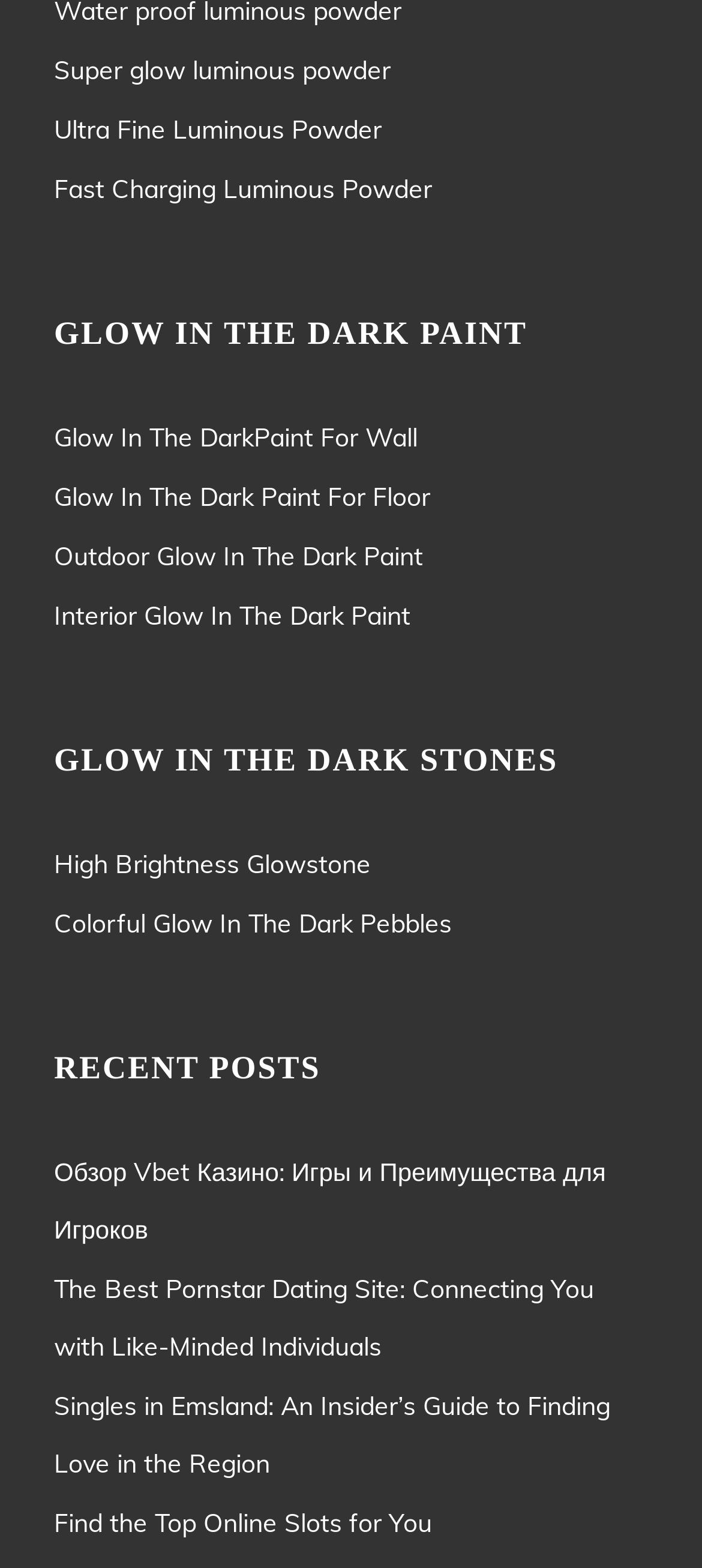Locate the bounding box coordinates of the item that should be clicked to fulfill the instruction: "Check out Find the Top Online Slots for You".

[0.077, 0.952, 0.923, 0.989]